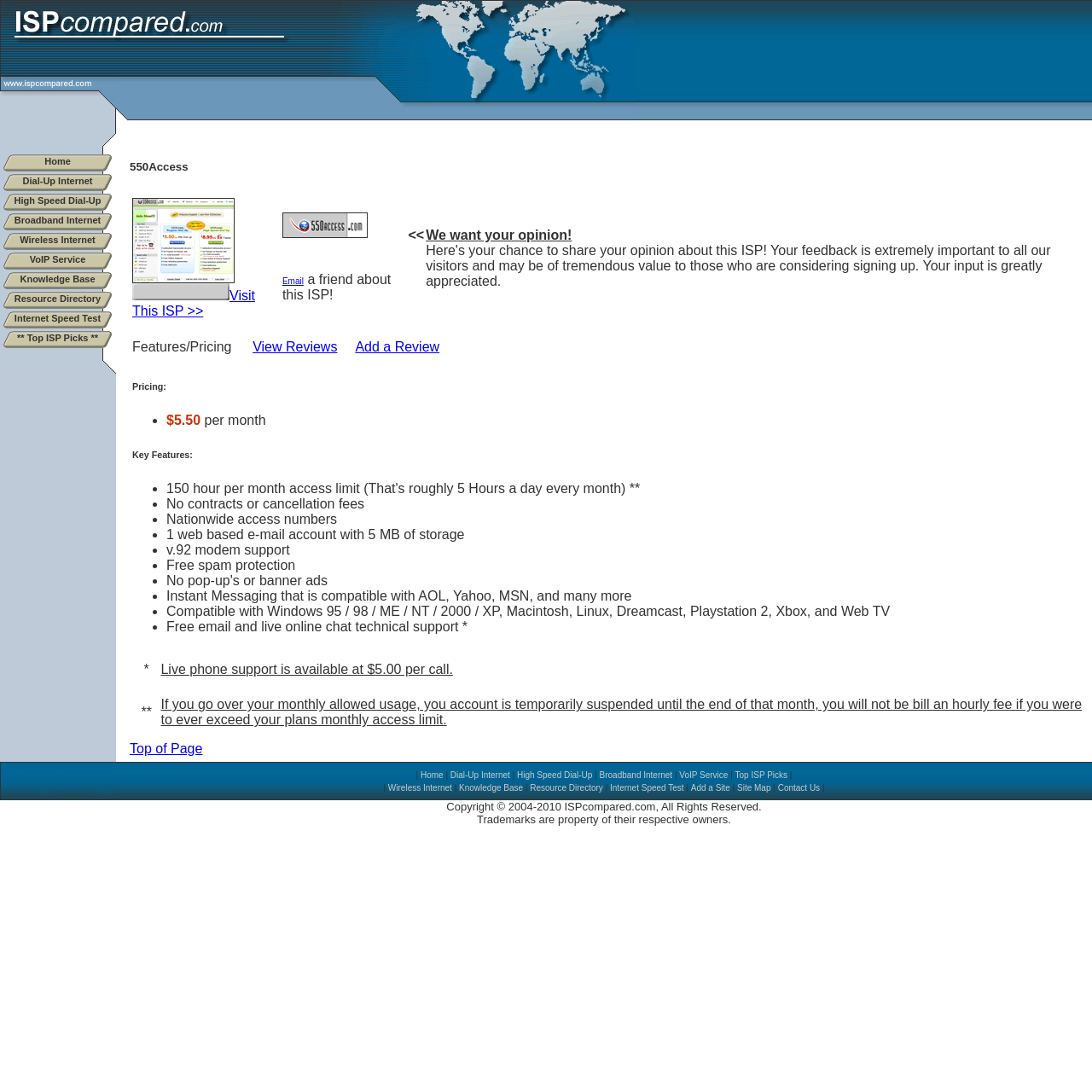Create a detailed summary of the webpage's content and design.

The webpage is about 550Access, an internet service provider, and its features and pricing. At the top, there is an image header with the title "Internet Service Providers Compared". Below the header, there is a navigation menu with links to various sections, including "Home", "Dial-Up Internet", "High Speed Dial-Up", "Broadband Internet", "Wireless Internet", "VoIP Broadband Phone Service", "Knowledge Base", "Resource Directory", "Internet Speed Test", and "Top ISP Picks".

The main content of the webpage is divided into two sections. On the left, there is a table with a heading "550Access" and a brief description of the ISP. Below the heading, there are links to visit the ISP's website, email a friend about the ISP, and view features and pricing.

On the right, there is a detailed description of the ISP's features and pricing. The description includes information about the monthly access limit, contracts, cancellation fees, nationwide access numbers, email account storage, modem support, spam protection, and technical support. There is also a note about live phone support being available at an additional cost.

The webpage has a simple and organized layout, with clear headings and concise text. The use of tables and links makes it easy to navigate and find specific information about the ISP.